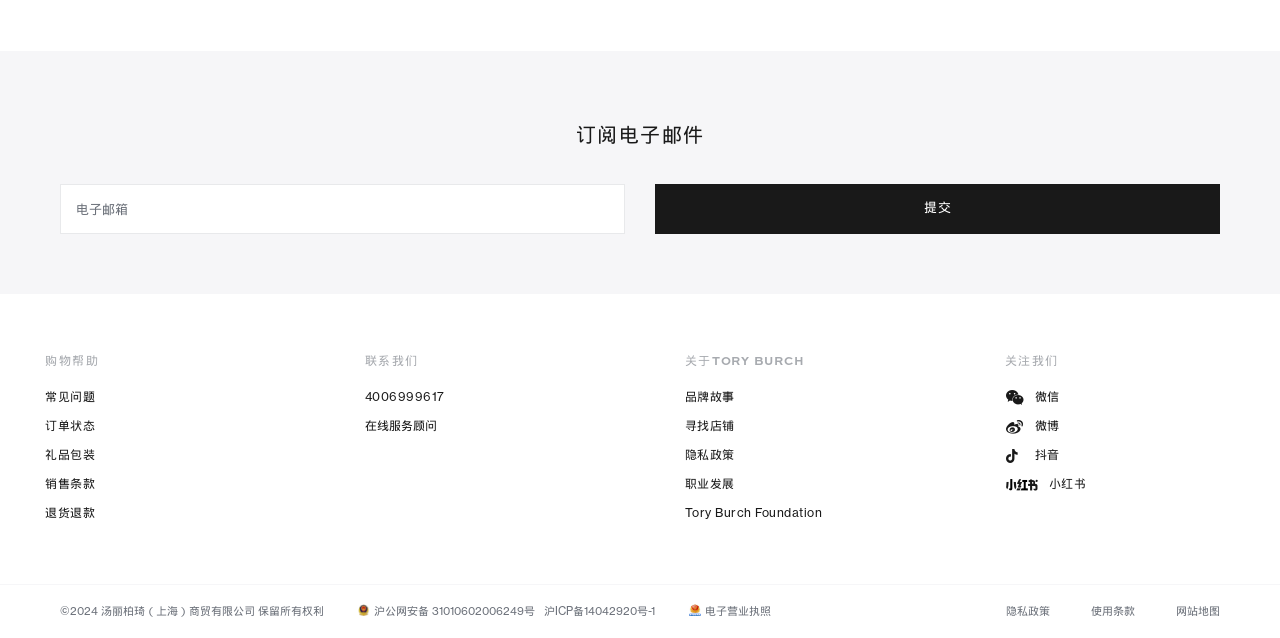Please specify the bounding box coordinates of the clickable section necessary to execute the following command: "submit email subscription".

[0.512, 0.288, 0.953, 0.367]